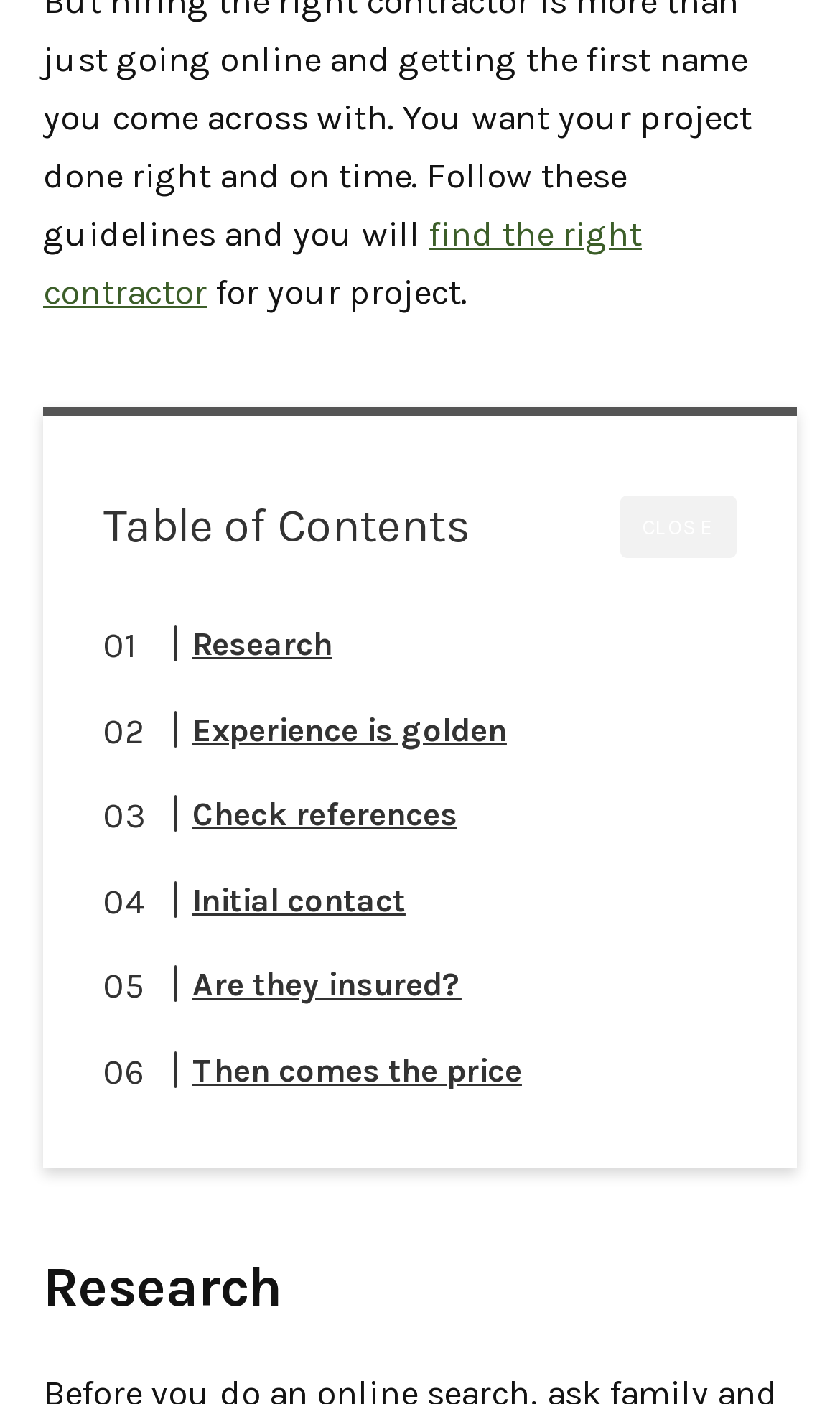Determine the bounding box coordinates of the area to click in order to meet this instruction: "go to 'Research'".

[0.176, 0.442, 0.396, 0.478]